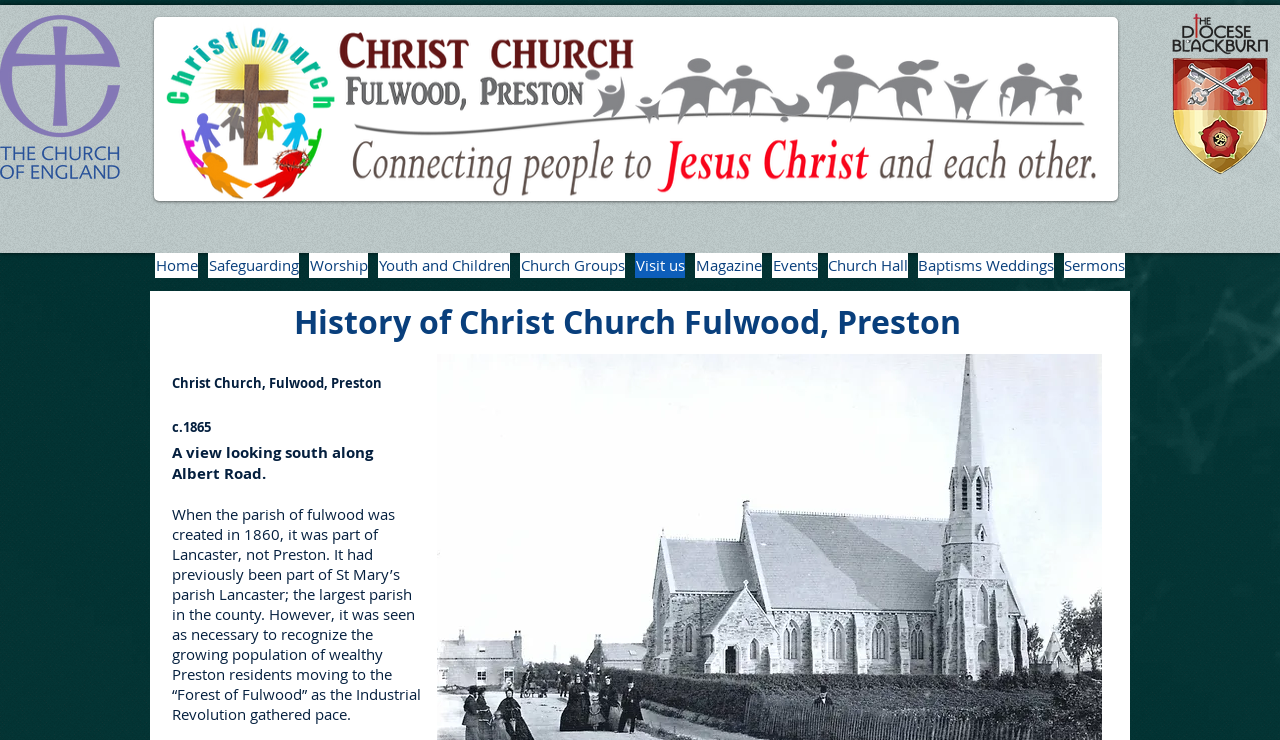Please identify the bounding box coordinates of the area that needs to be clicked to follow this instruction: "Go to the Home page".

[0.121, 0.342, 0.155, 0.376]